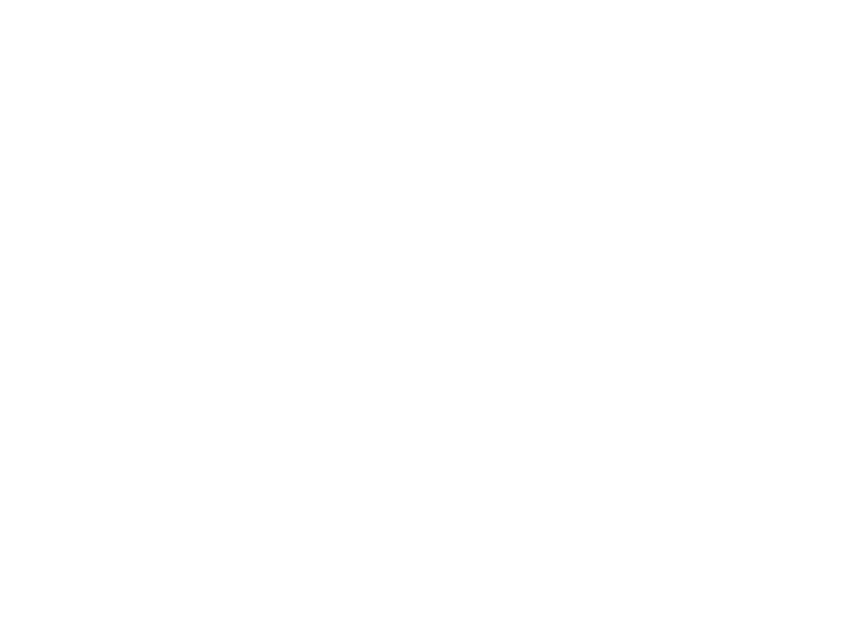Analyze the image and provide a detailed caption.

The image features an abstract graphic related to the theme of services provided, likely in a professional or corporate context. It is situated within a section labeled "Services provided," which outlines various offerings including management and supervision, construction cost management, advice on tenders, and feasibility analysis. This visual element complements the textual information, emphasizing the wide range of services that an organization can provide to its clients. The clean lines and modern design of the graphic suggest a contemporary approach, aimed at conveying professionalism and efficiency.